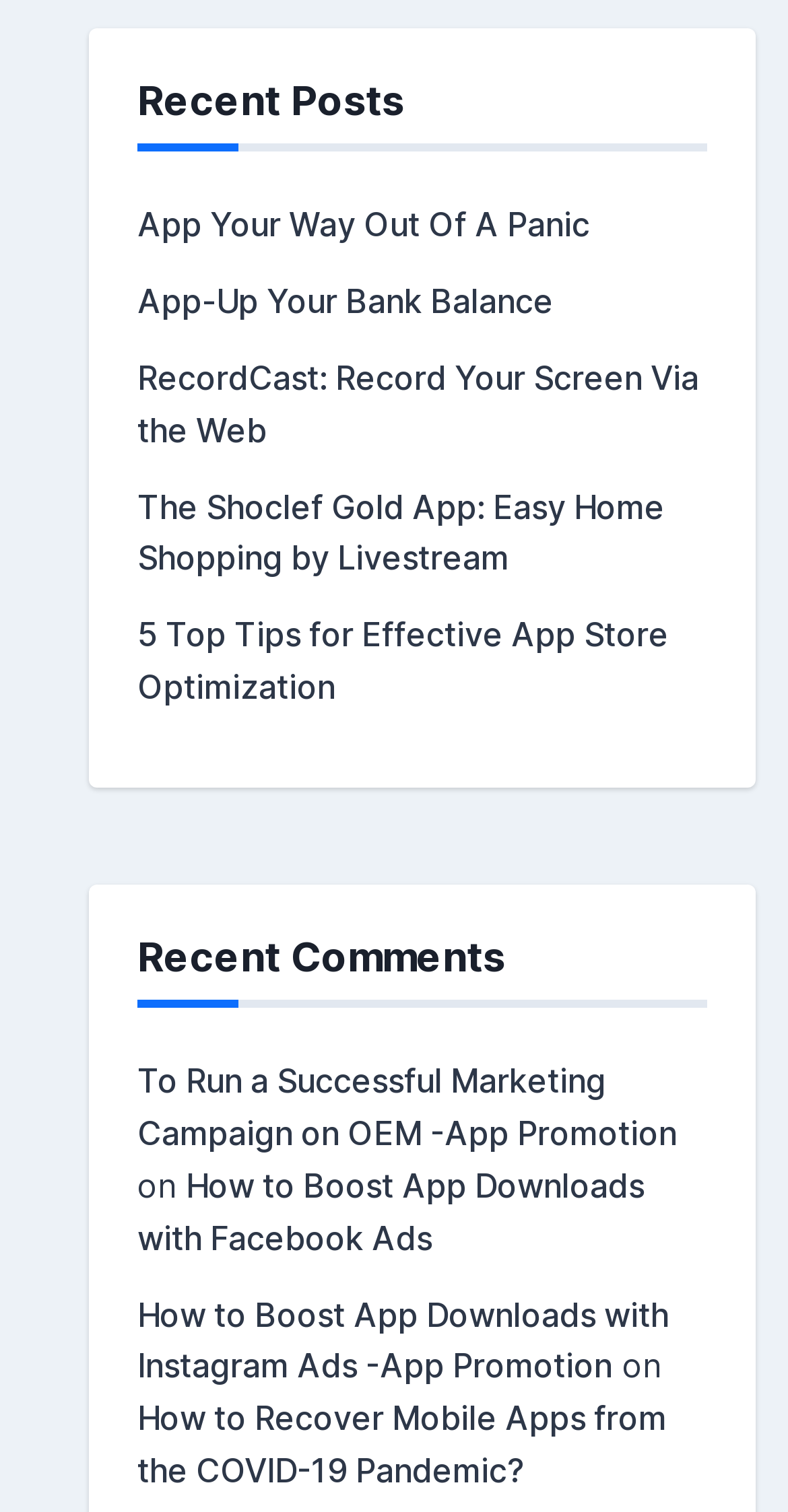What is the category of the posts?
Provide a concise answer using a single word or phrase based on the image.

App-related